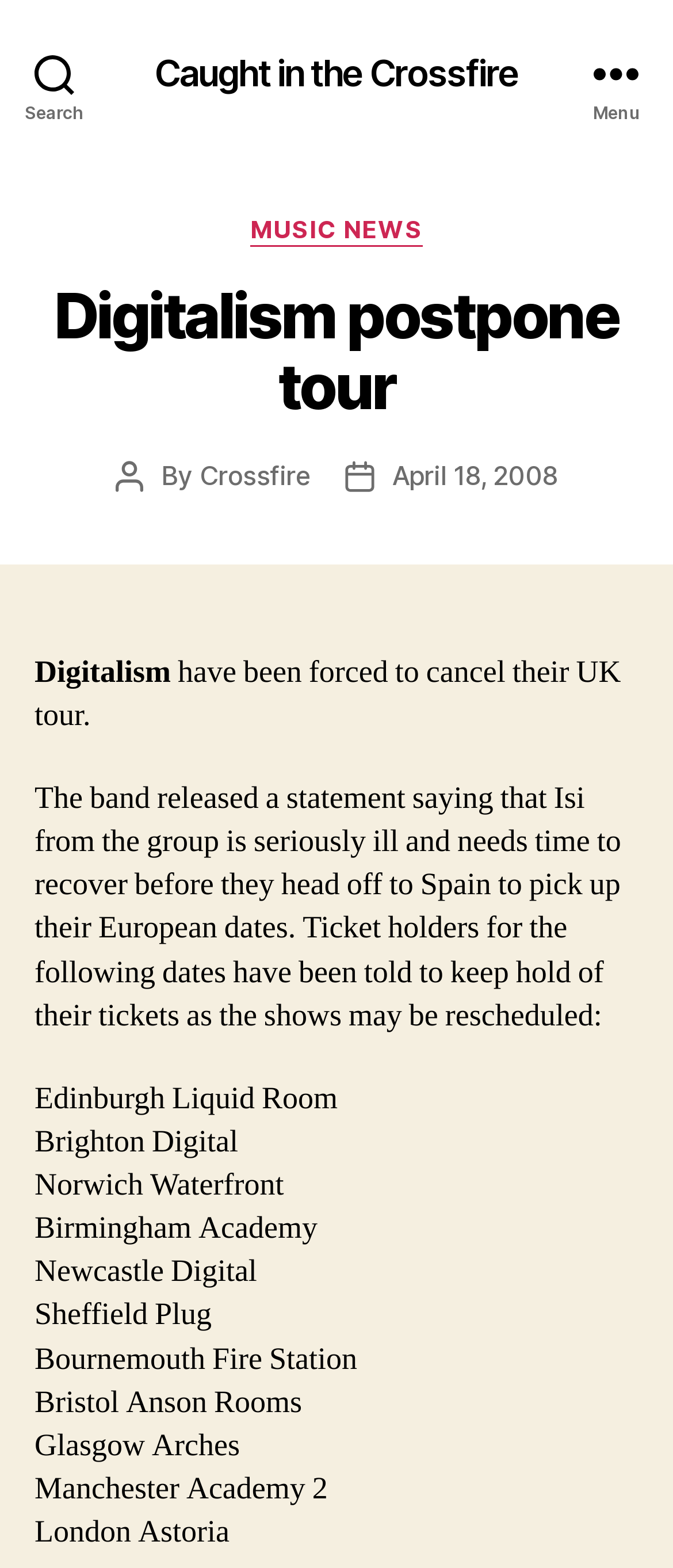Provide the bounding box for the UI element matching this description: "Crossfire".

[0.296, 0.292, 0.462, 0.313]